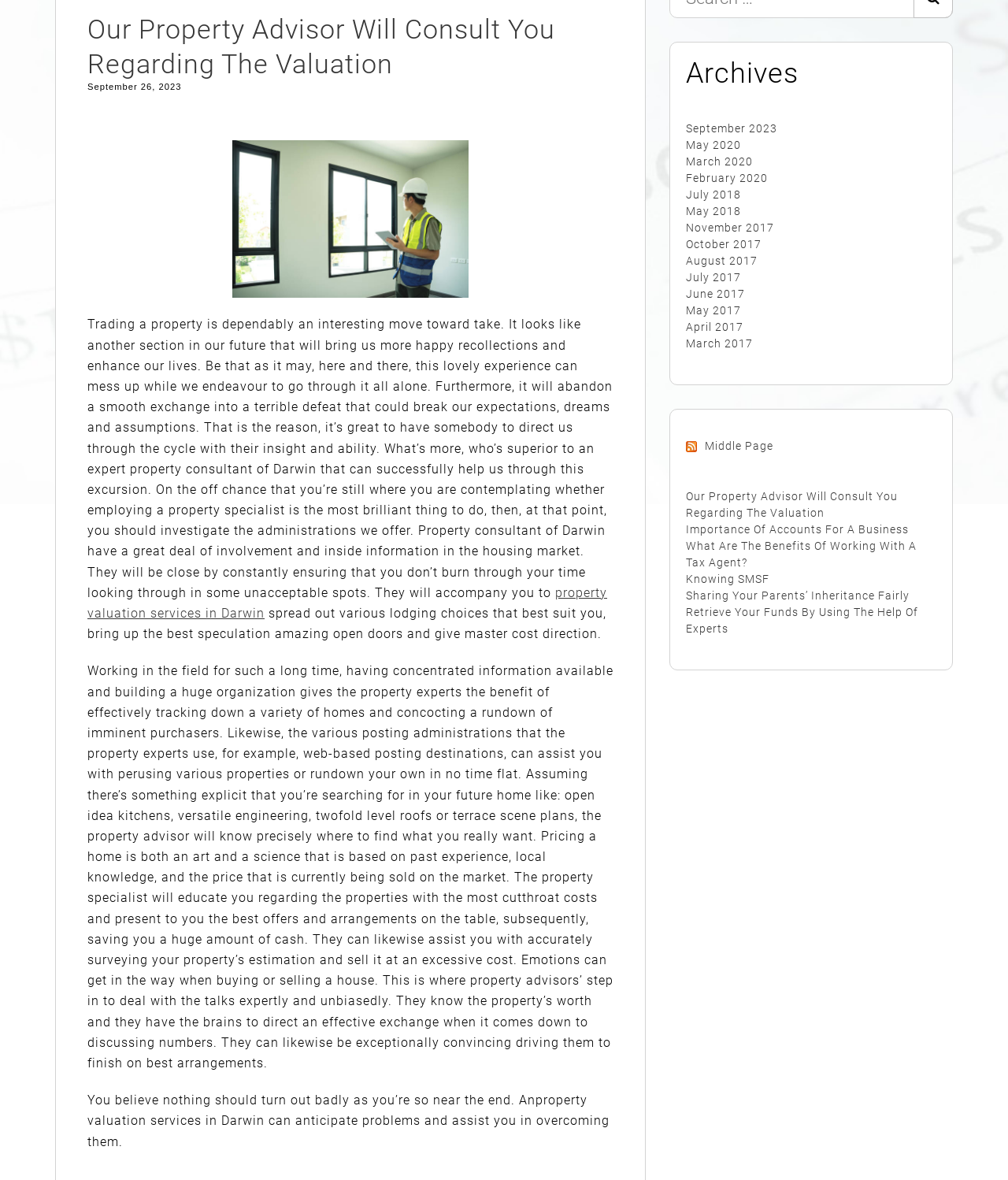Given the element description March 2020, predict the bounding box coordinates for the UI element in the webpage screenshot. The format should be (top-left x, top-left y, bottom-right x, bottom-right y), and the values should be between 0 and 1.

[0.68, 0.132, 0.747, 0.142]